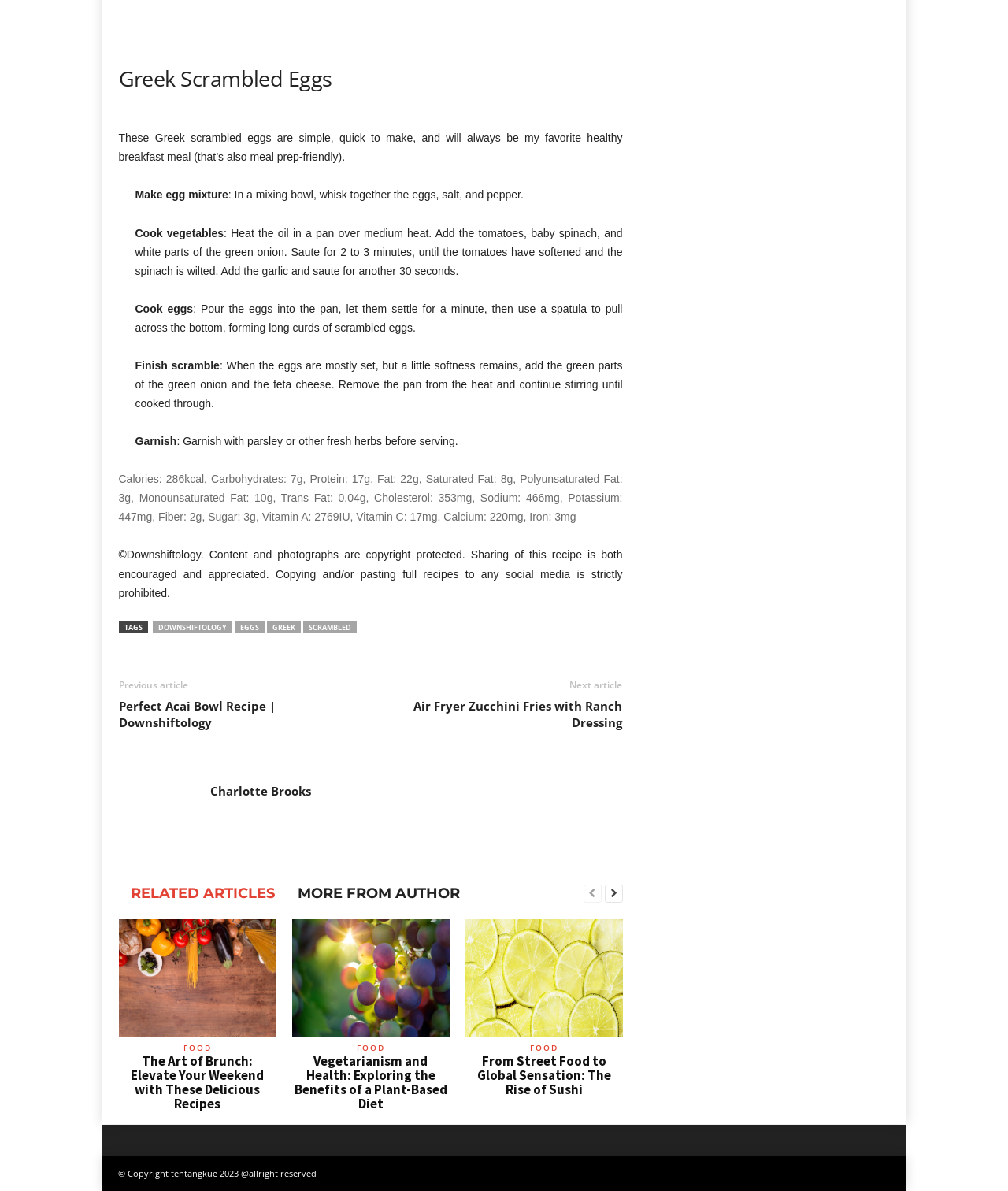Pinpoint the bounding box coordinates of the element that must be clicked to accomplish the following instruction: "Click on the 'SCRAMBLED' link". The coordinates should be in the format of four float numbers between 0 and 1, i.e., [left, top, right, bottom].

[0.3, 0.522, 0.354, 0.532]